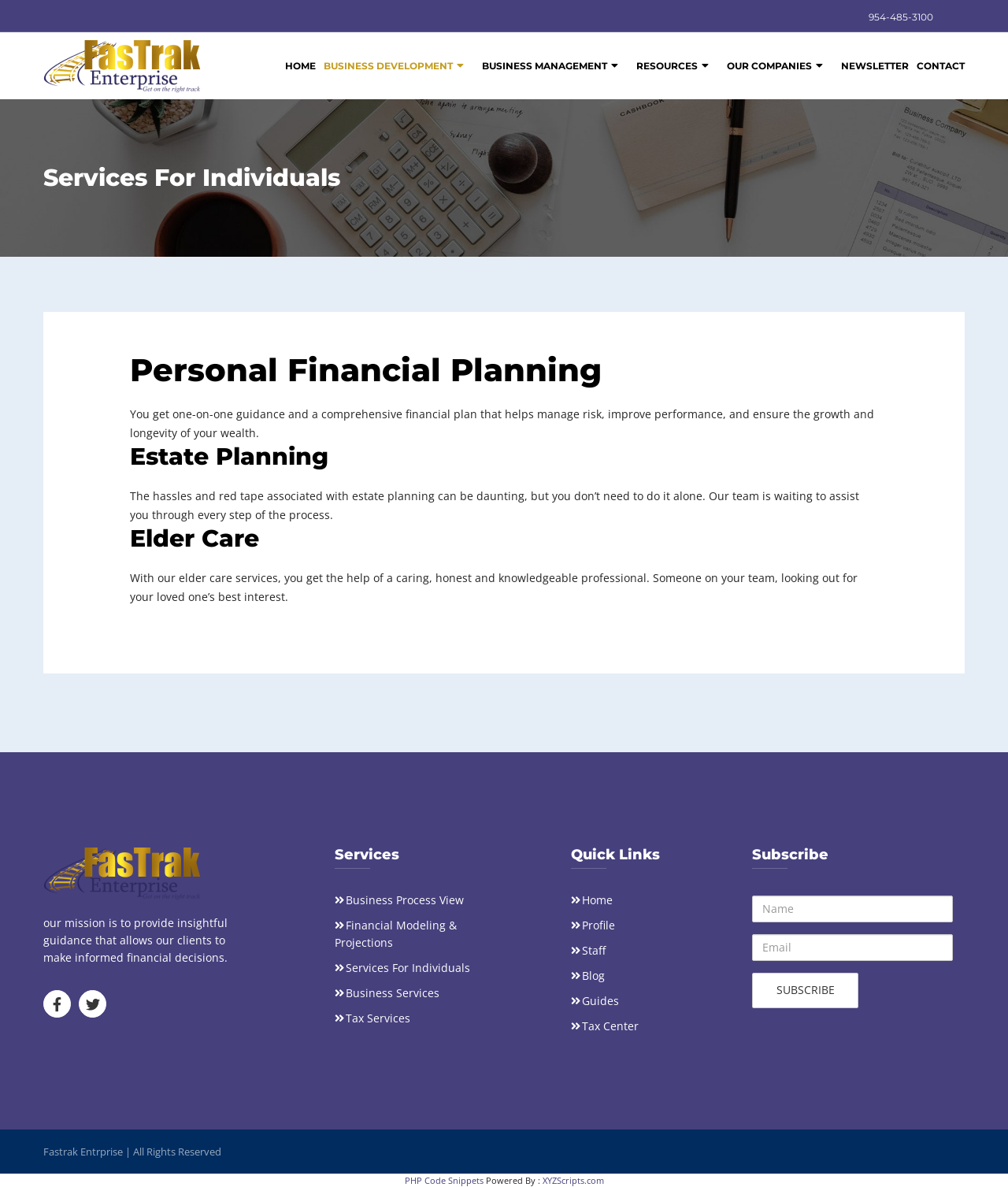How many social media links are at the bottom of the webpage?
Please provide a single word or phrase as the answer based on the screenshot.

3